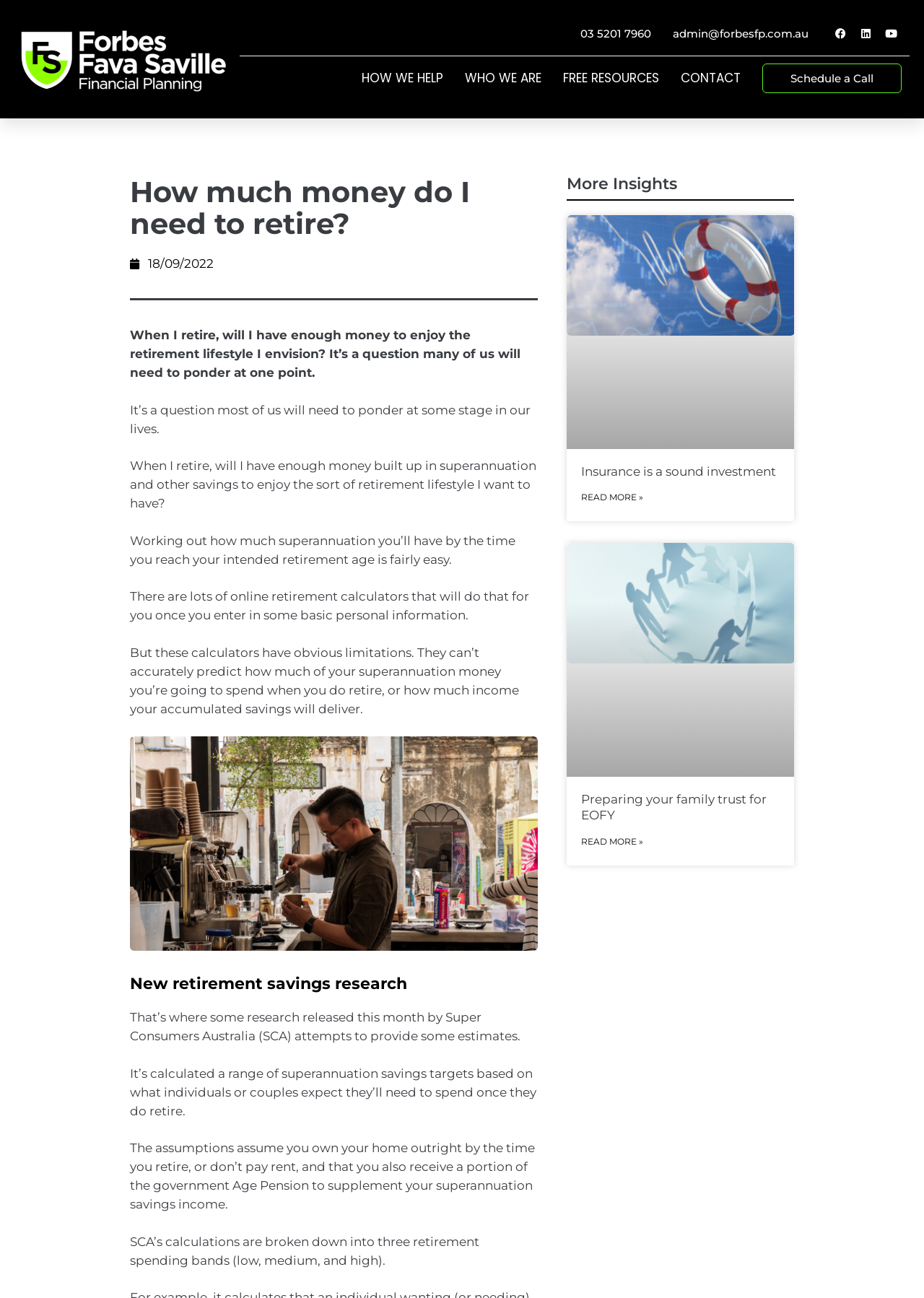What is the source of the research mentioned on the webpage?
Please use the image to deliver a detailed and complete answer.

The webpage mentions research released by Super Consumers Australia (SCA) on retirement savings targets, which suggests that SCA is the source of this research.